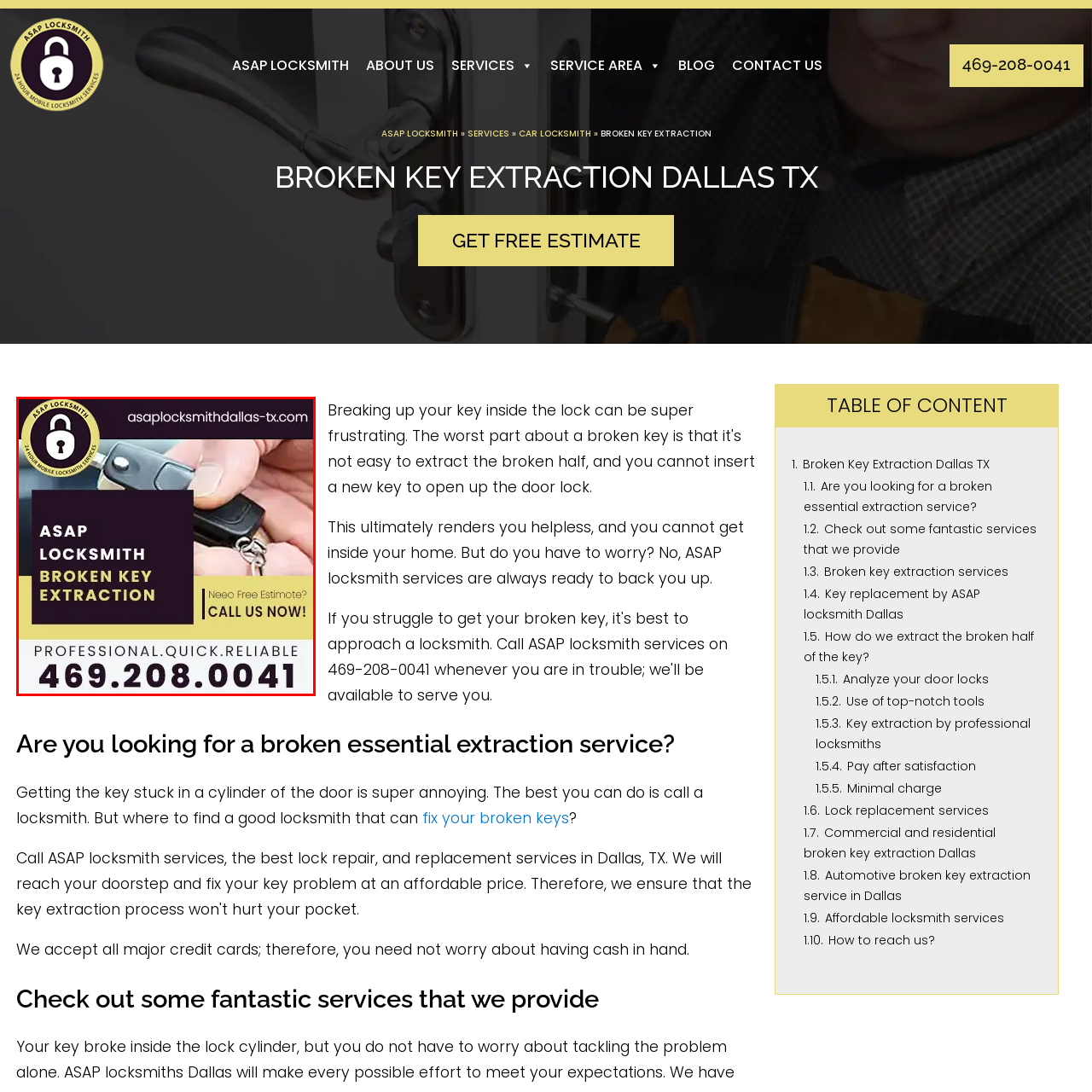Look closely at the image highlighted in red, What is the purpose of the call to action on the graphic? 
Respond with a single word or phrase.

To get a free estimate